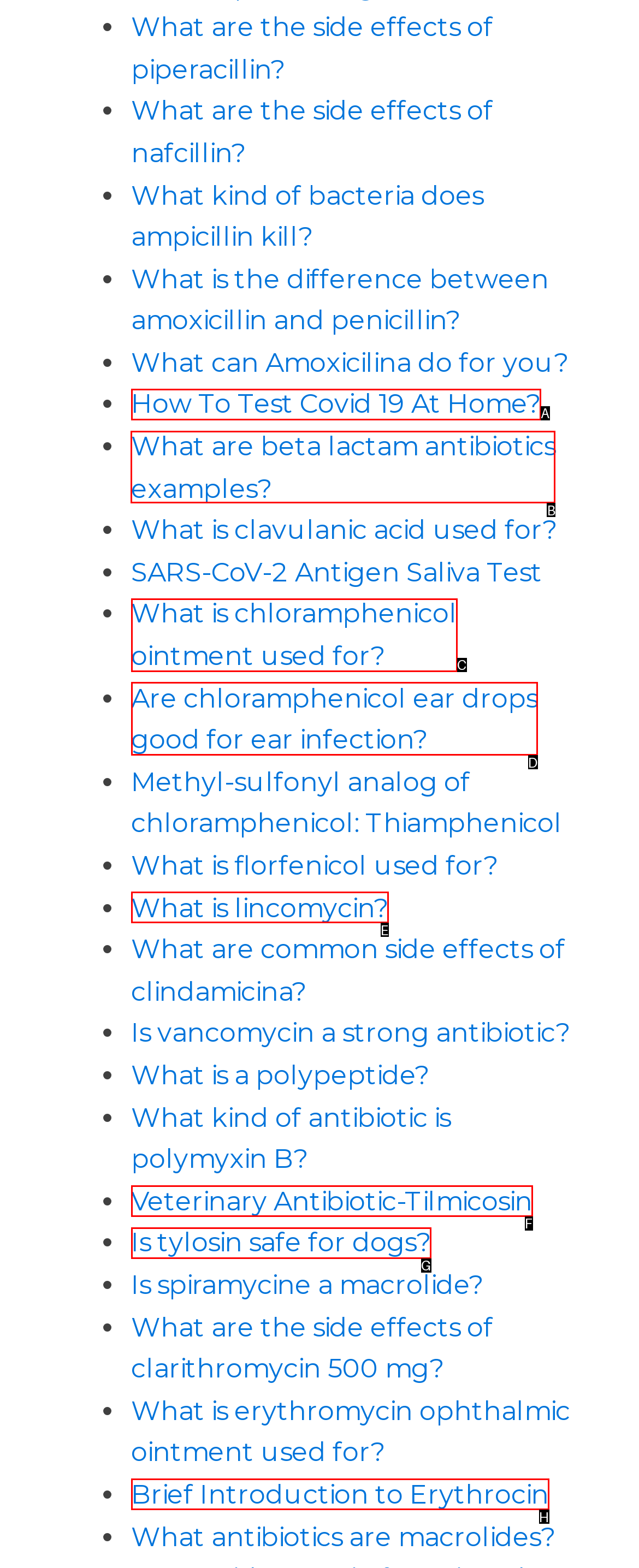Select the HTML element to finish the task: Click on 'What are beta lactam antibiotics examples?' Reply with the letter of the correct option.

B